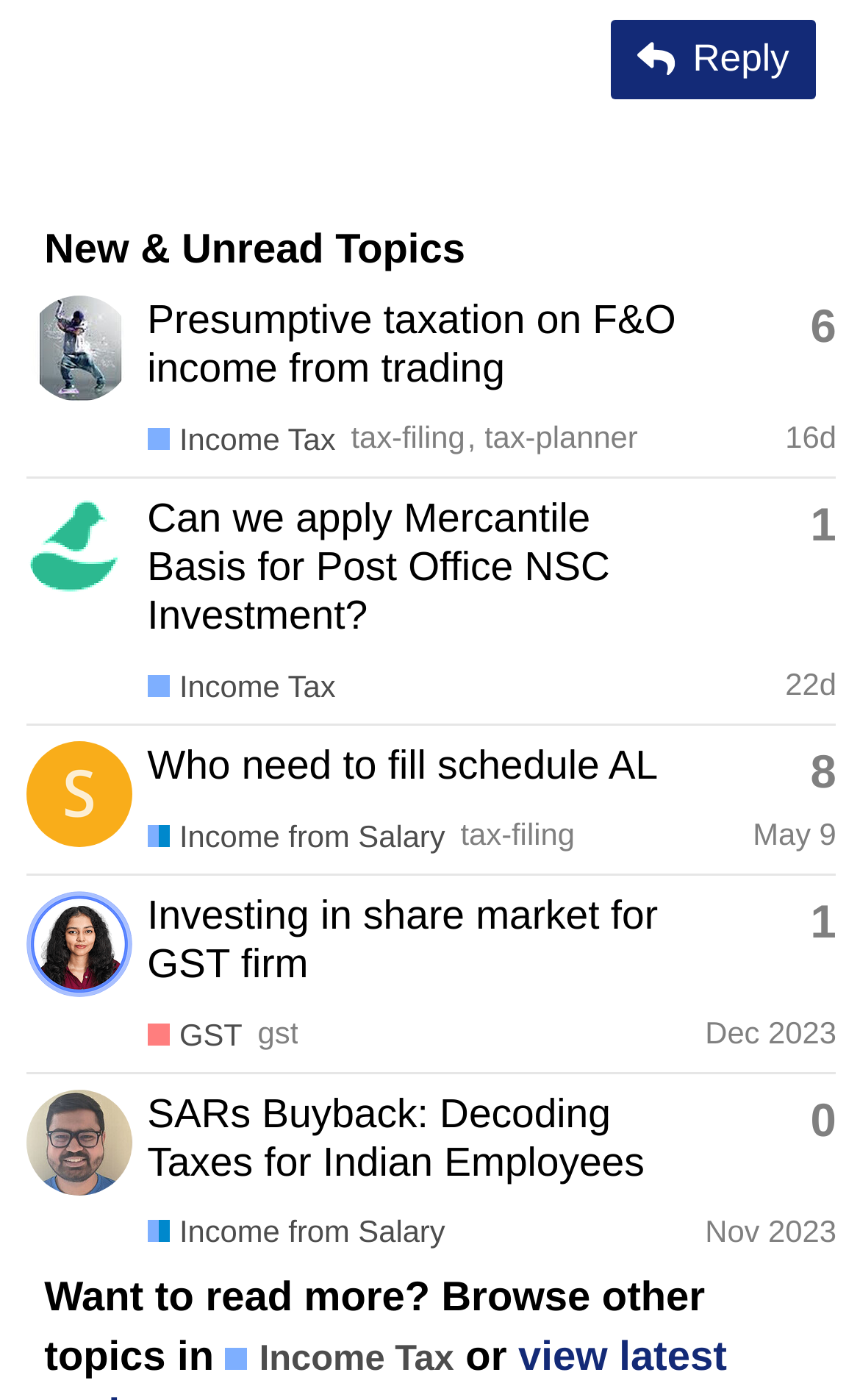Provide the bounding box coordinates of the HTML element this sentence describes: "Income from Salary". The bounding box coordinates consist of four float numbers between 0 and 1, i.e., [left, top, right, bottom].

[0.171, 0.584, 0.518, 0.61]